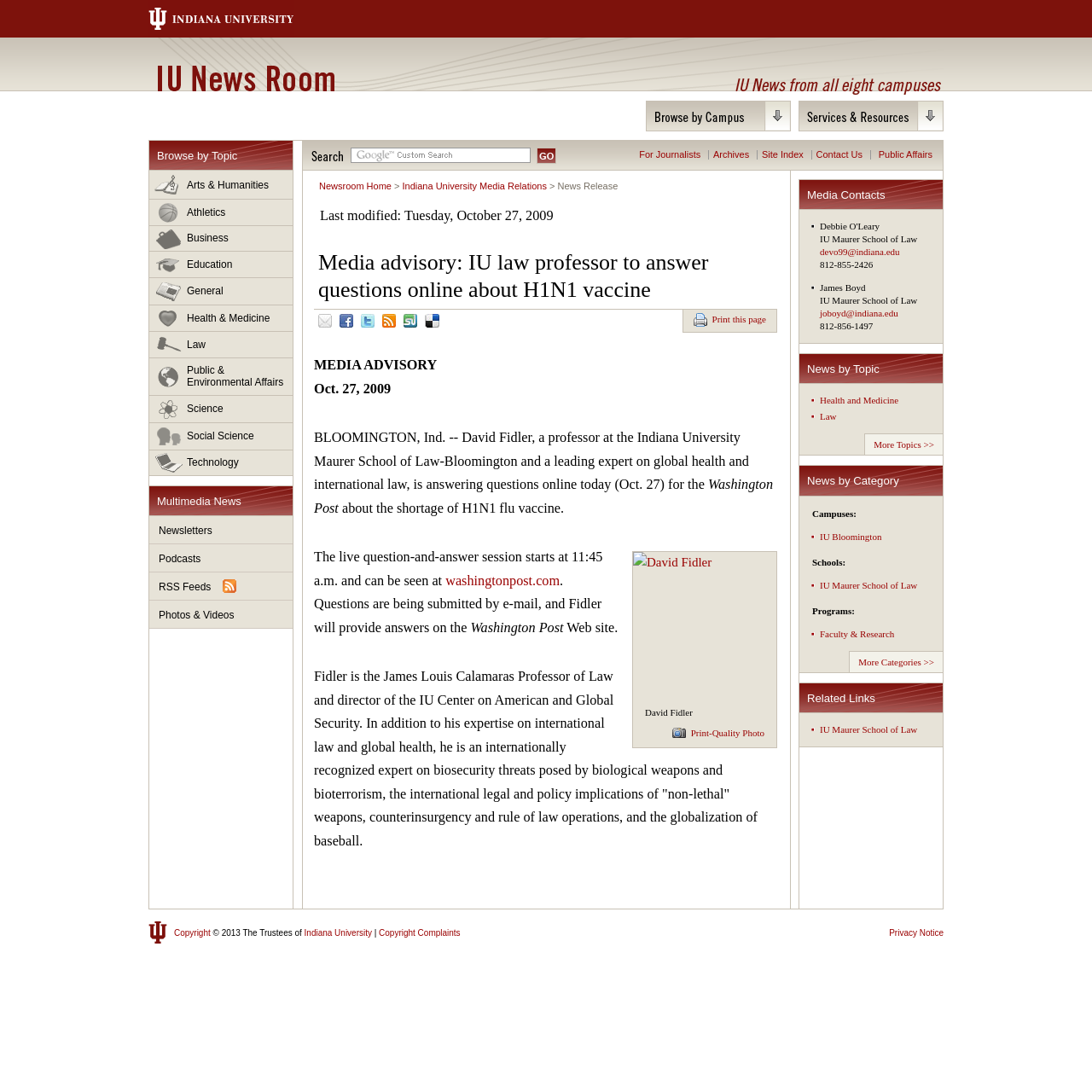Locate the bounding box coordinates of the clickable region to complete the following instruction: "Search for news."

[0.321, 0.135, 0.486, 0.149]